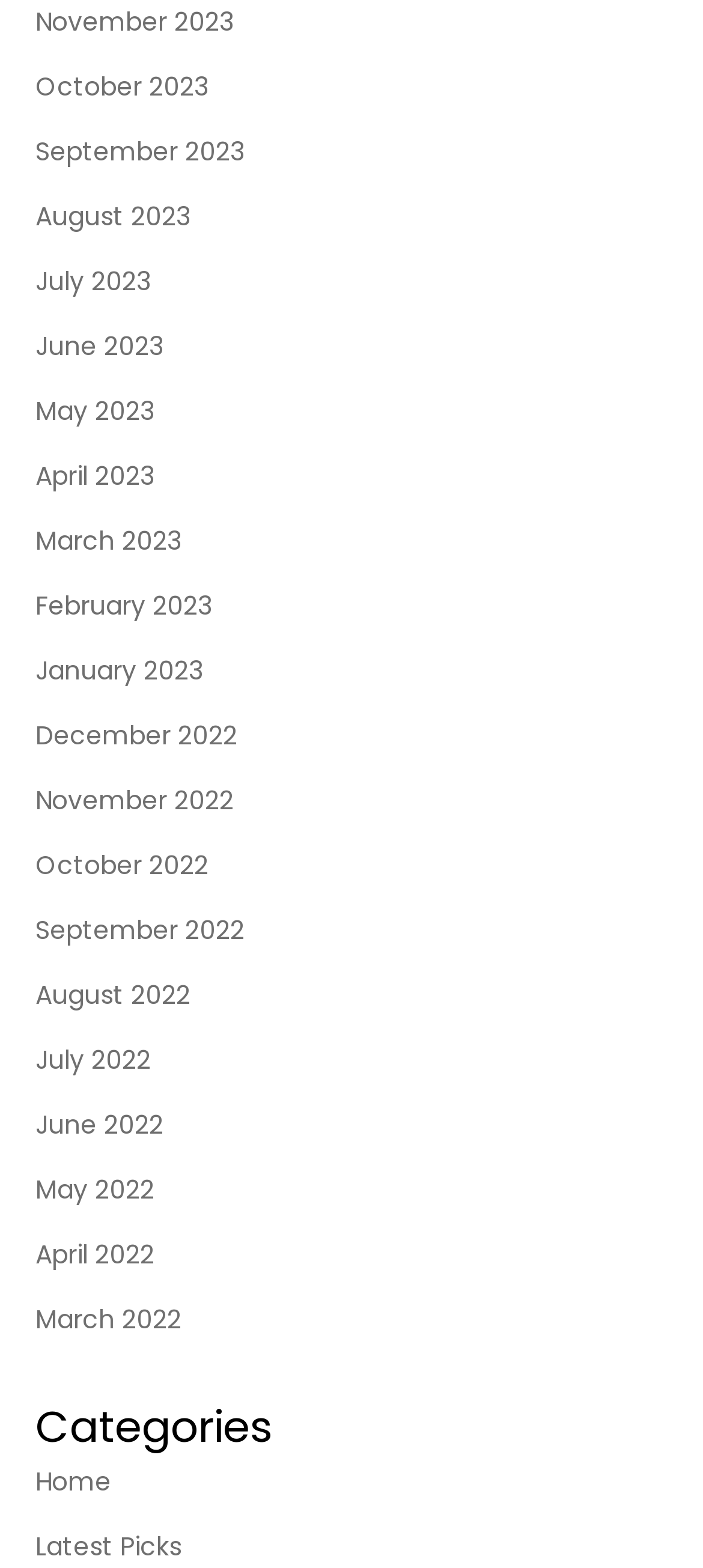Give the bounding box coordinates for the element described as: "Website Design".

None